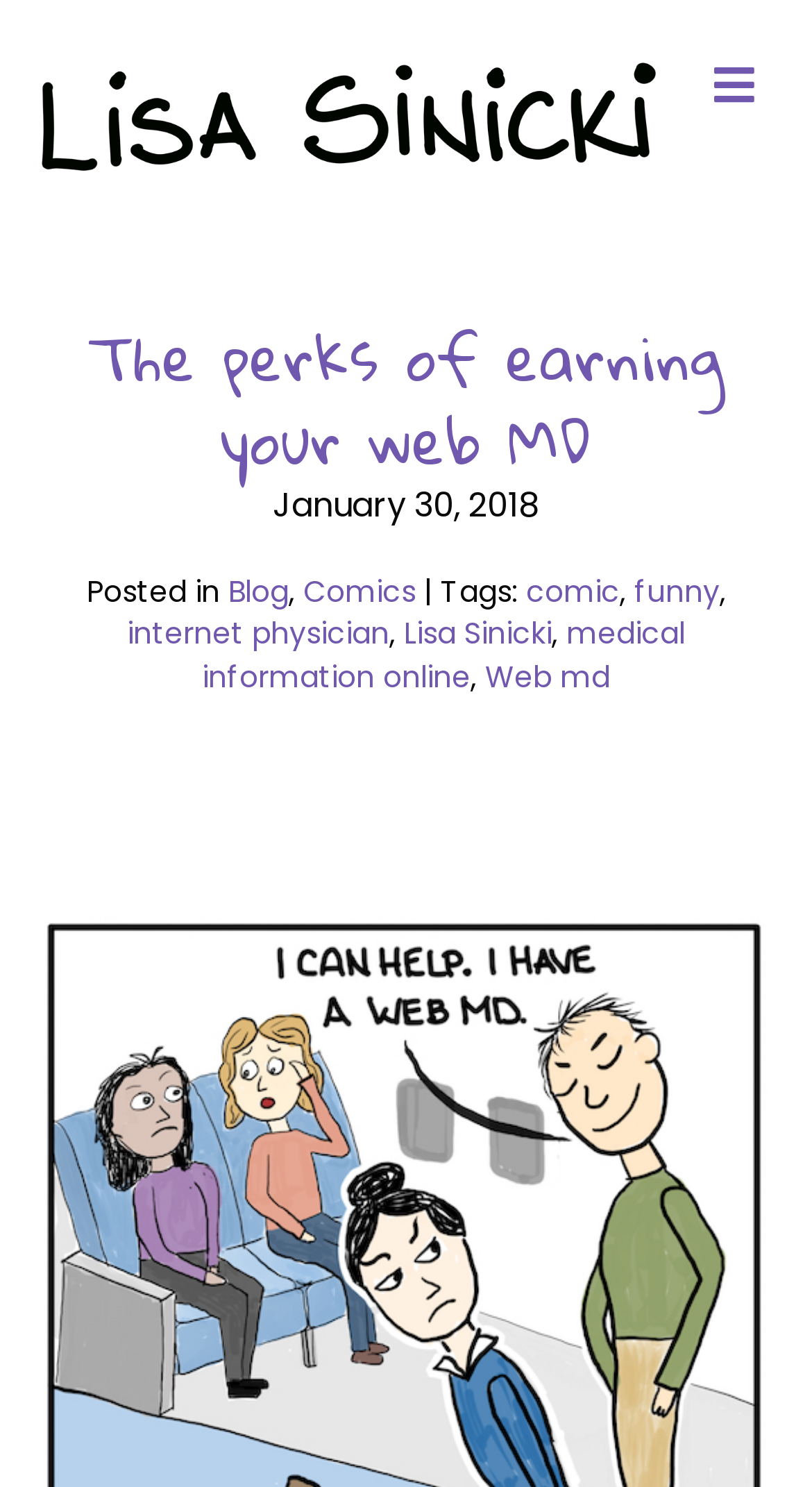Please indicate the bounding box coordinates of the element's region to be clicked to achieve the instruction: "View comics". Provide the coordinates as four float numbers between 0 and 1, i.e., [left, top, right, bottom].

[0.373, 0.384, 0.512, 0.412]